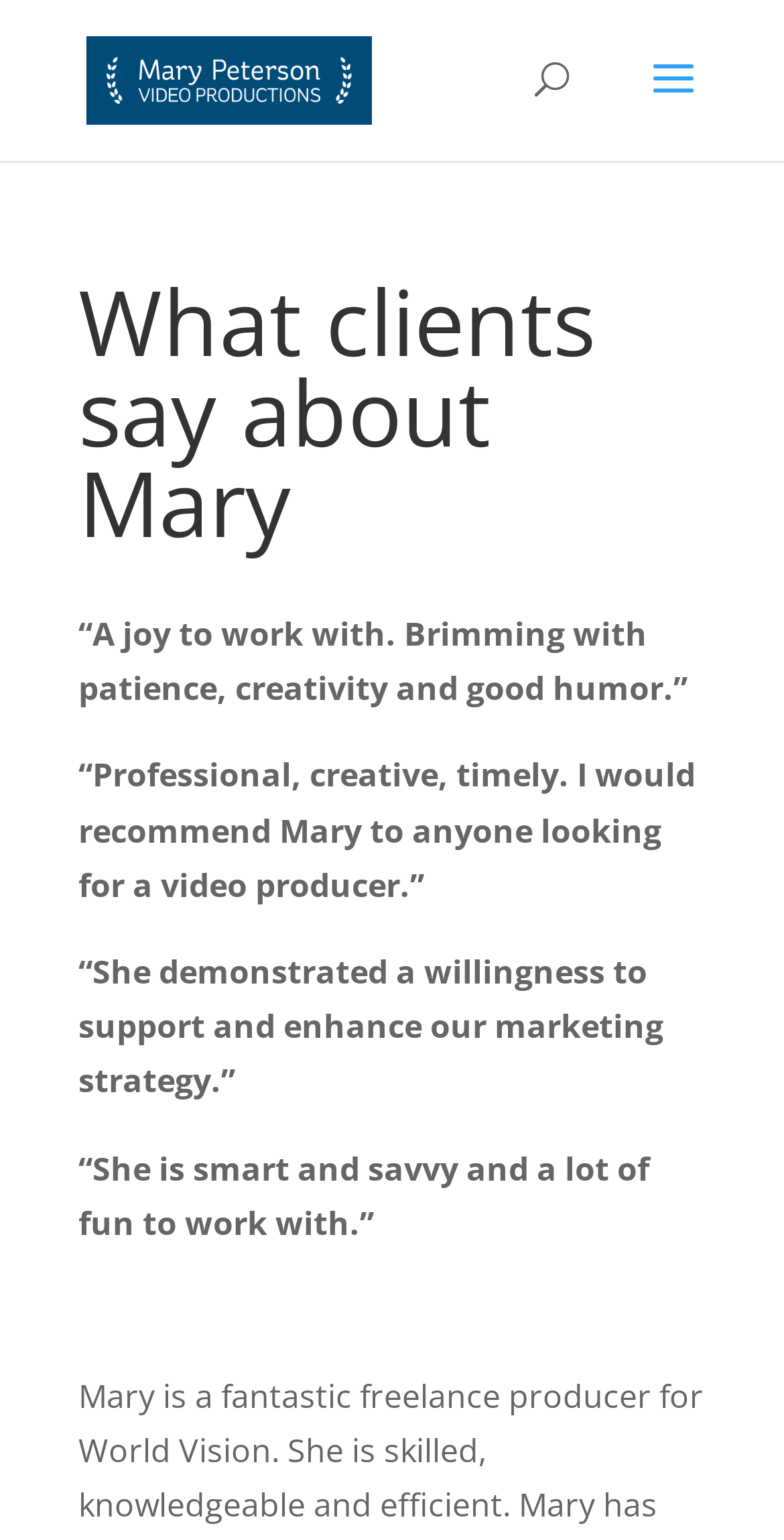Reply to the question with a brief word or phrase: How many client testimonials are displayed?

4